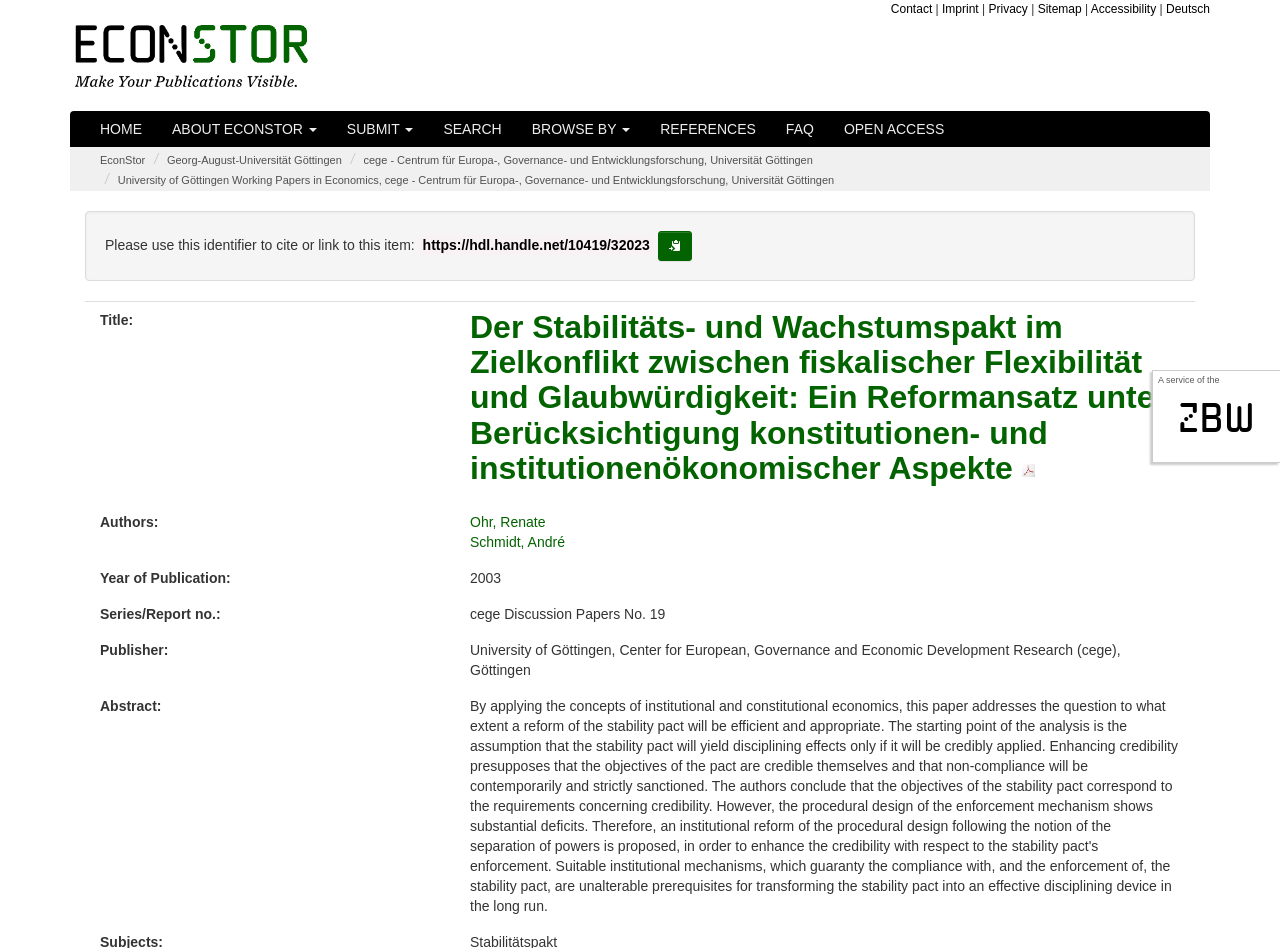Please reply to the following question using a single word or phrase: 
Who is the first author of the publication?

Renate Ohr